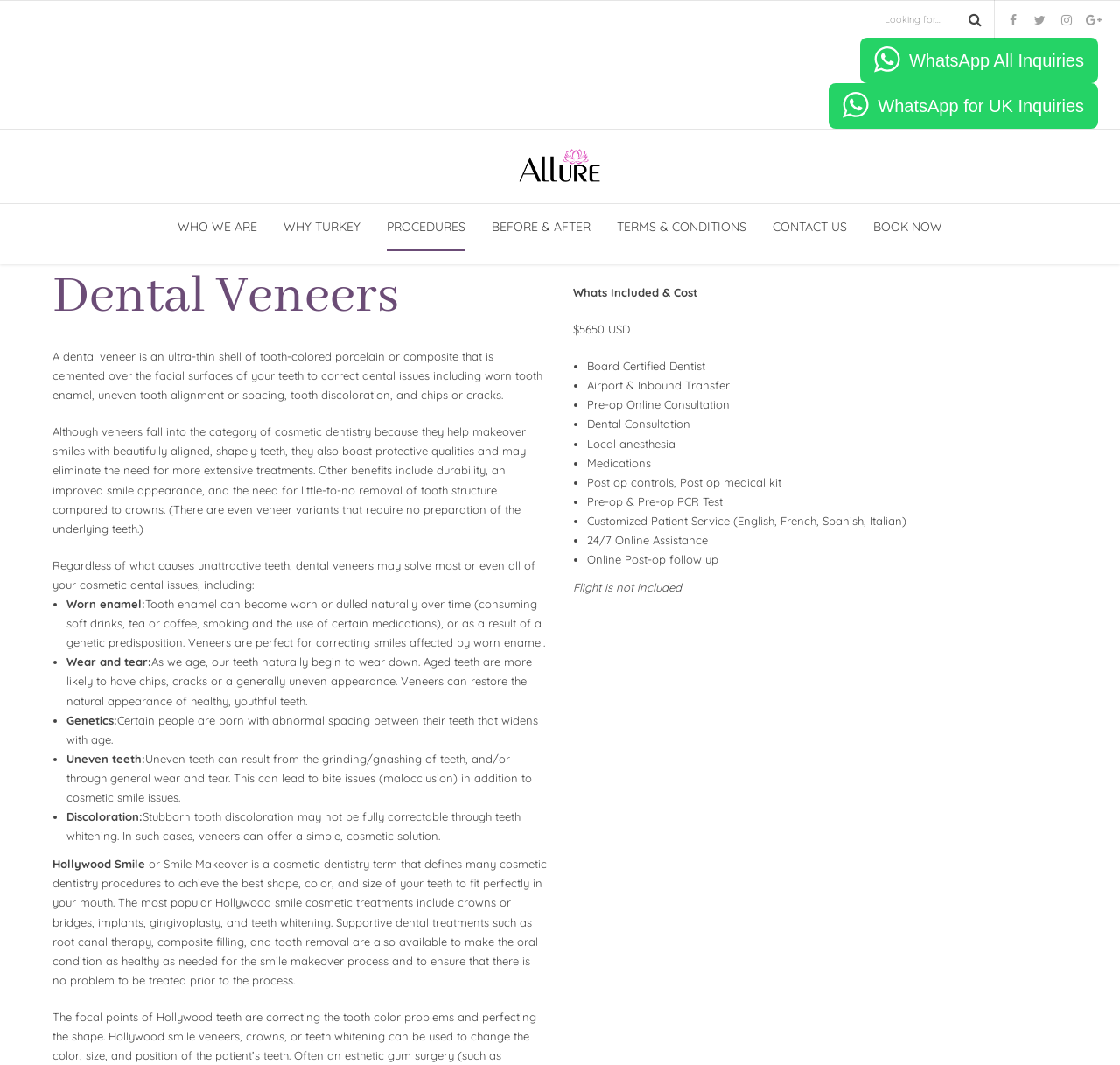Please locate the bounding box coordinates of the element that should be clicked to achieve the given instruction: "Contact GoTV customer care".

None